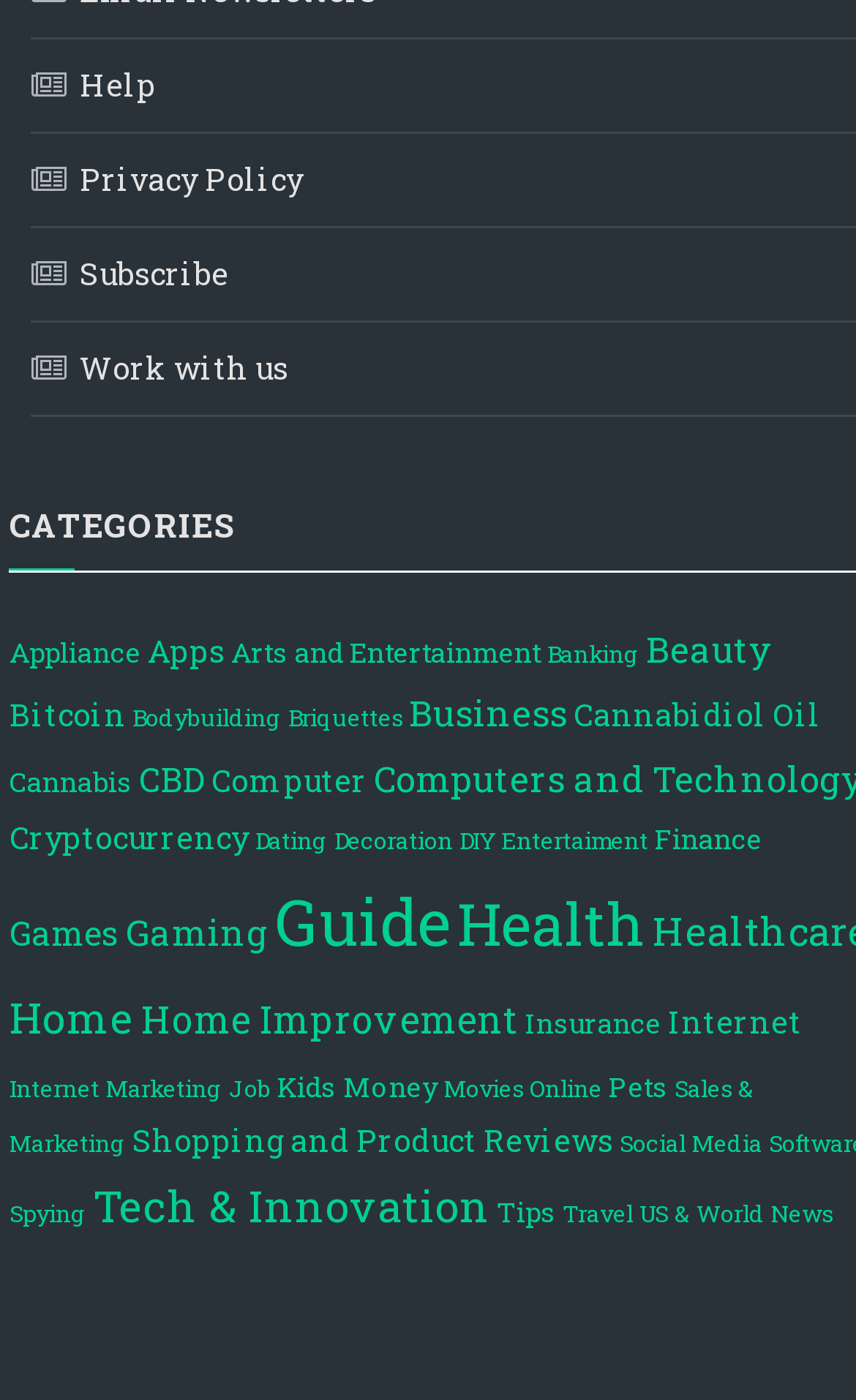Pinpoint the bounding box coordinates of the clickable element needed to complete the instruction: "Explore Beauty products". The coordinates should be provided as four float numbers between 0 and 1: [left, top, right, bottom].

[0.754, 0.447, 0.903, 0.48]